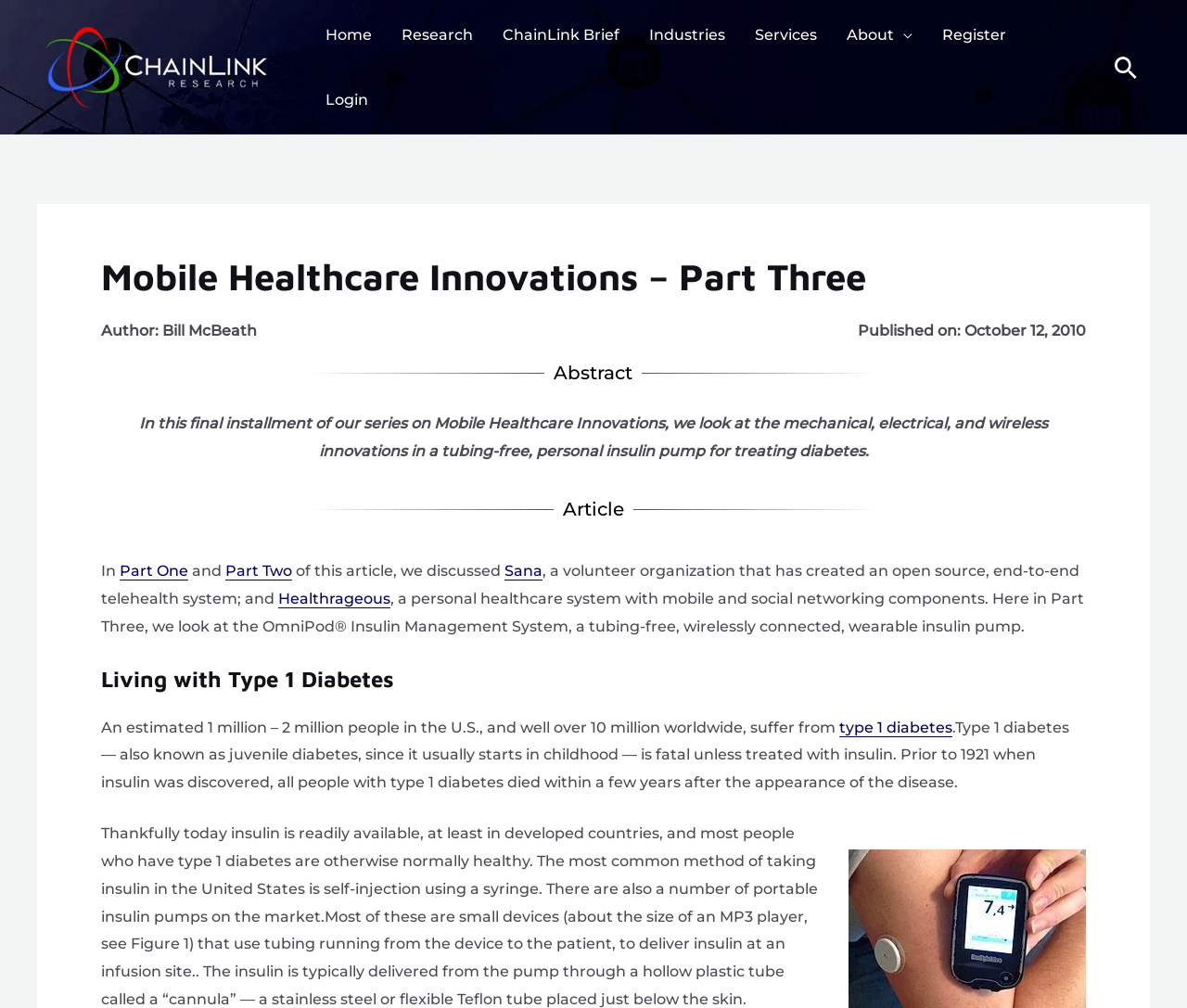Identify the bounding box coordinates for the UI element described as follows: "YouTube". Ensure the coordinates are four float numbers between 0 and 1, formatted as [left, top, right, bottom].

None